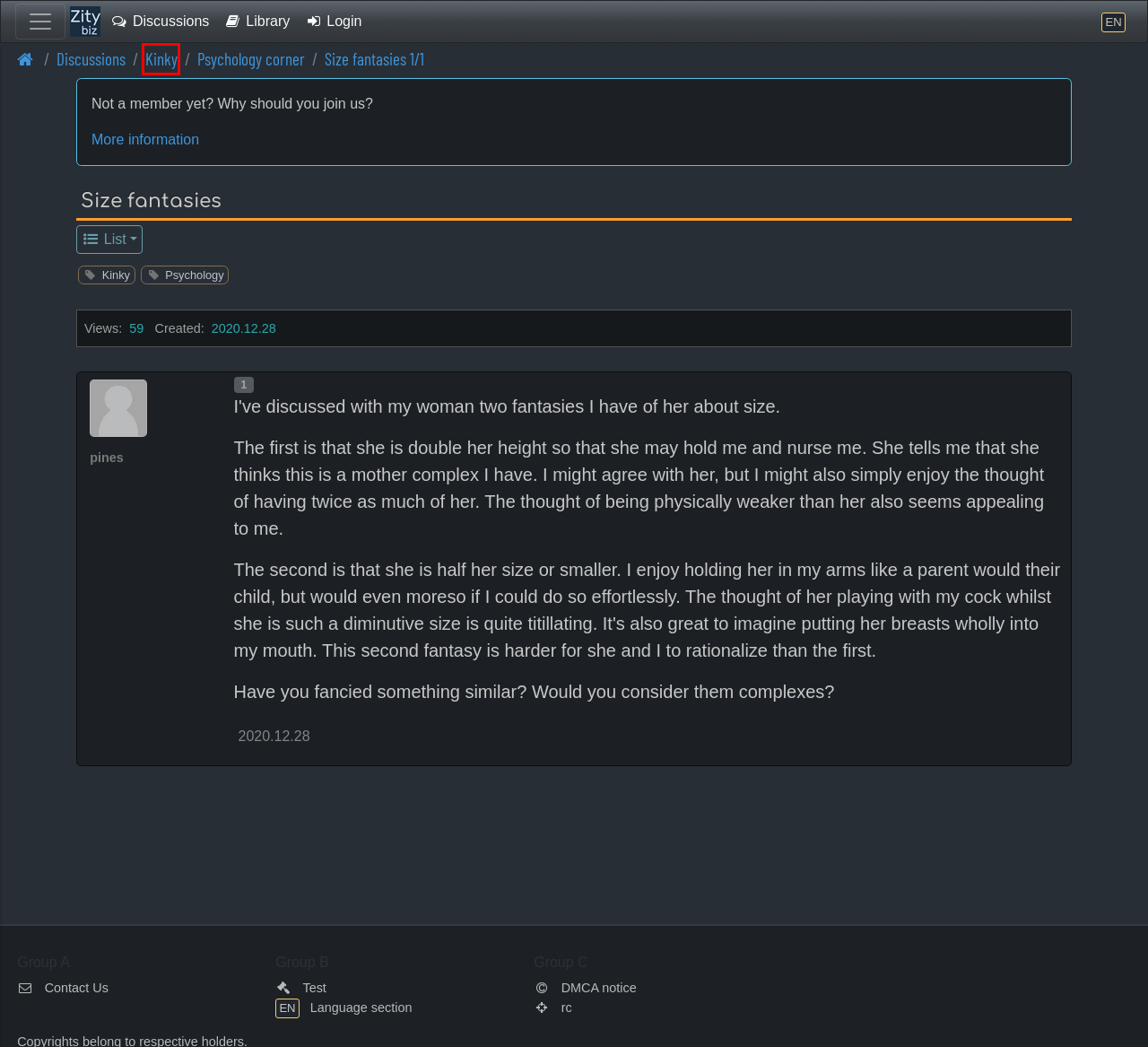After examining the screenshot of a webpage with a red bounding box, choose the most accurate webpage description that corresponds to the new page after clicking the element inside the red box. Here are the candidates:
A. Zity | Contact Us
B. Zity | Front page
C. Kinky | Psychology corner
D. Zity | Discussions
E. Zity | DMCA notice
F. Discussions | Kinky
G. Zity | Library
H. Zity

F